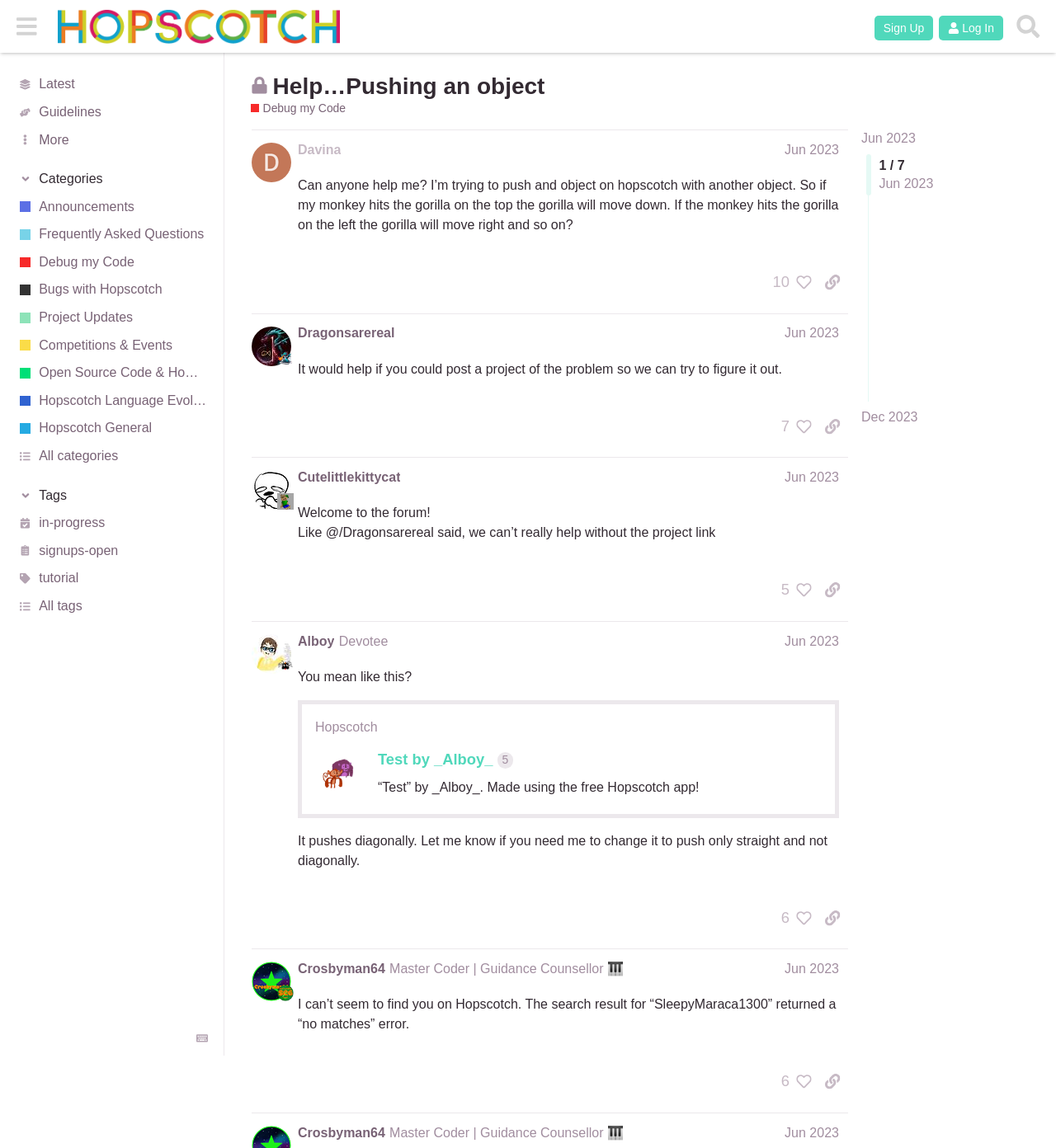Please find the bounding box coordinates of the element's region to be clicked to carry out this instruction: "Like the post by @Dragonsarereal".

[0.732, 0.359, 0.768, 0.384]